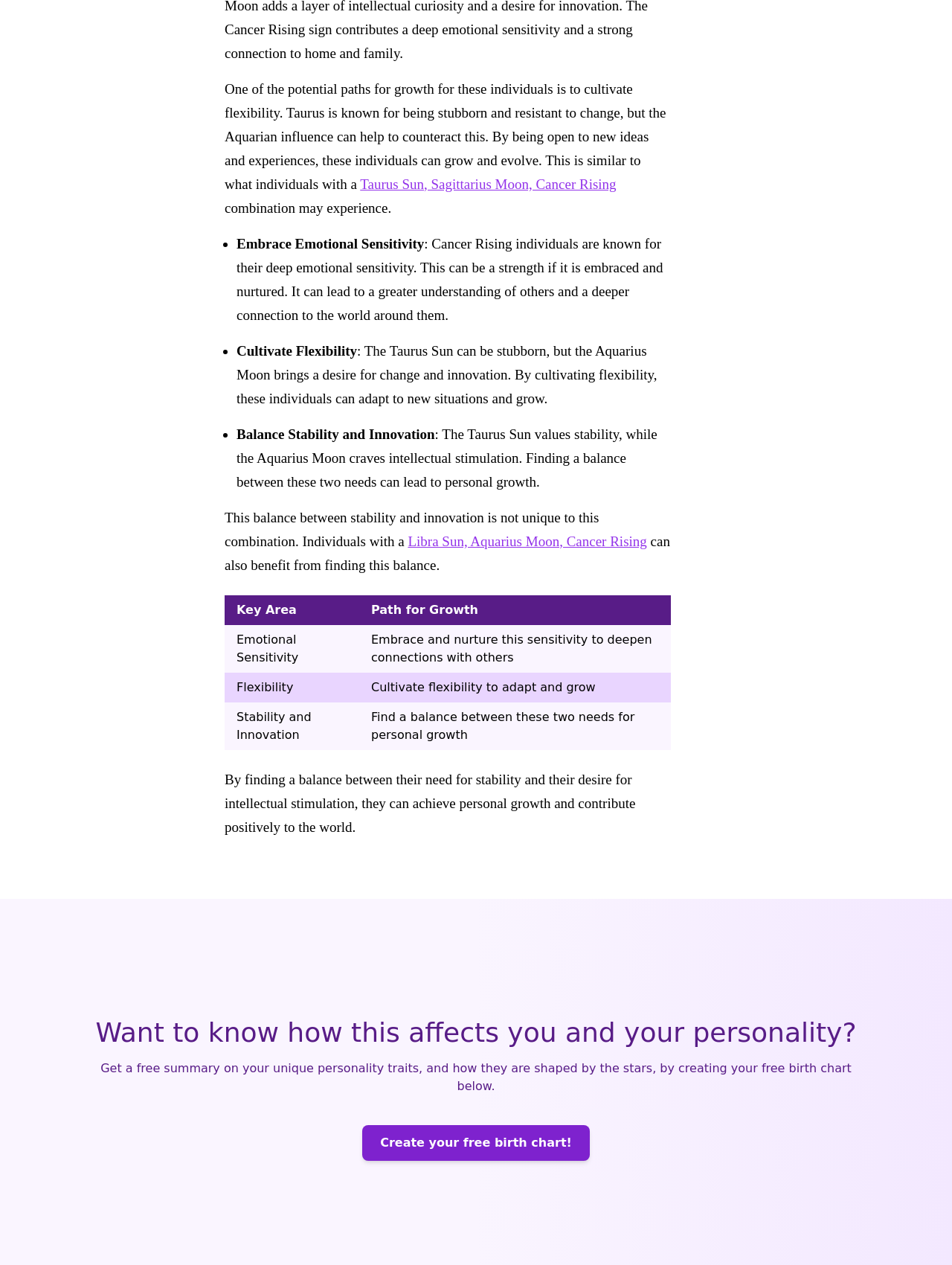Please give a short response to the question using one word or a phrase:
What is the relationship between flexibility and personal growth?

Flexibility leads to growth